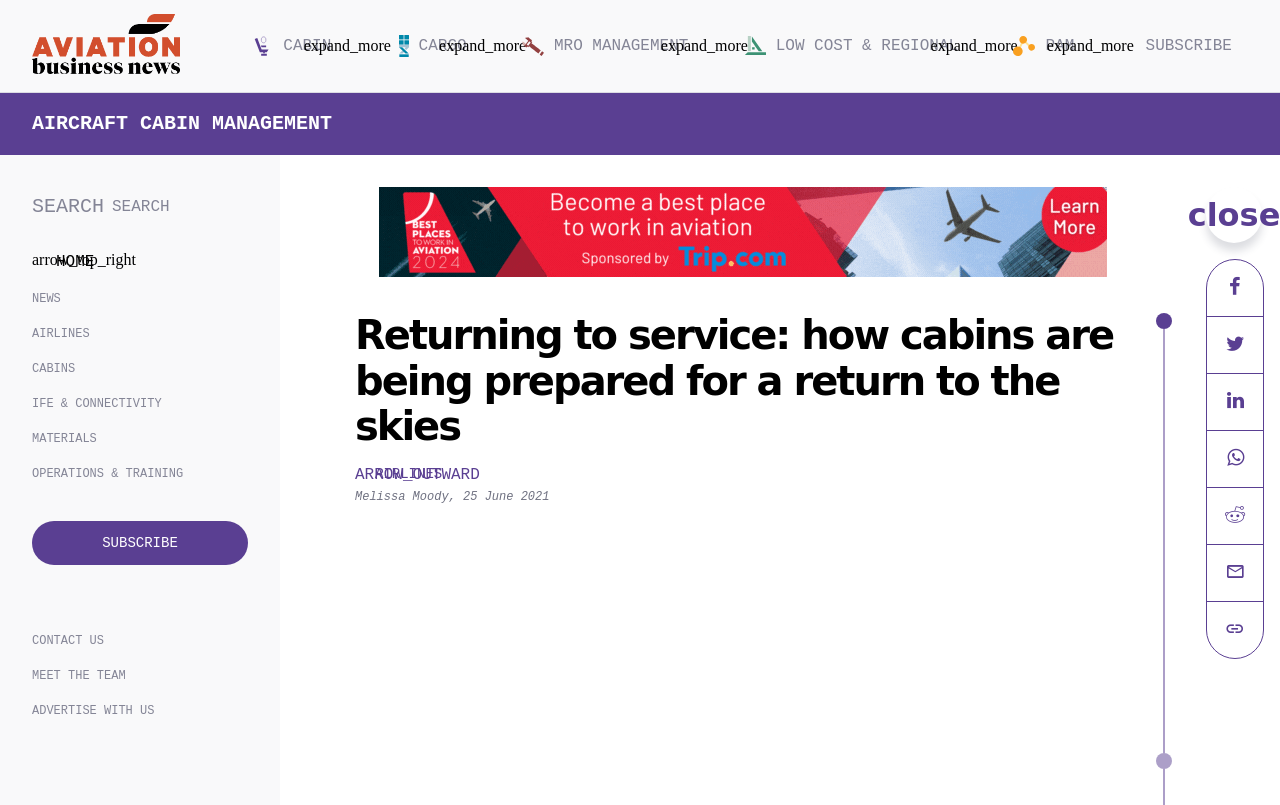Who is the author of the article 'Returning to service: how cabins are being prepared for a return to the skies'?
Using the information from the image, provide a comprehensive answer to the question.

The author's name can be found below the title of the article, where it says 'Melissa Moody' in a link format.